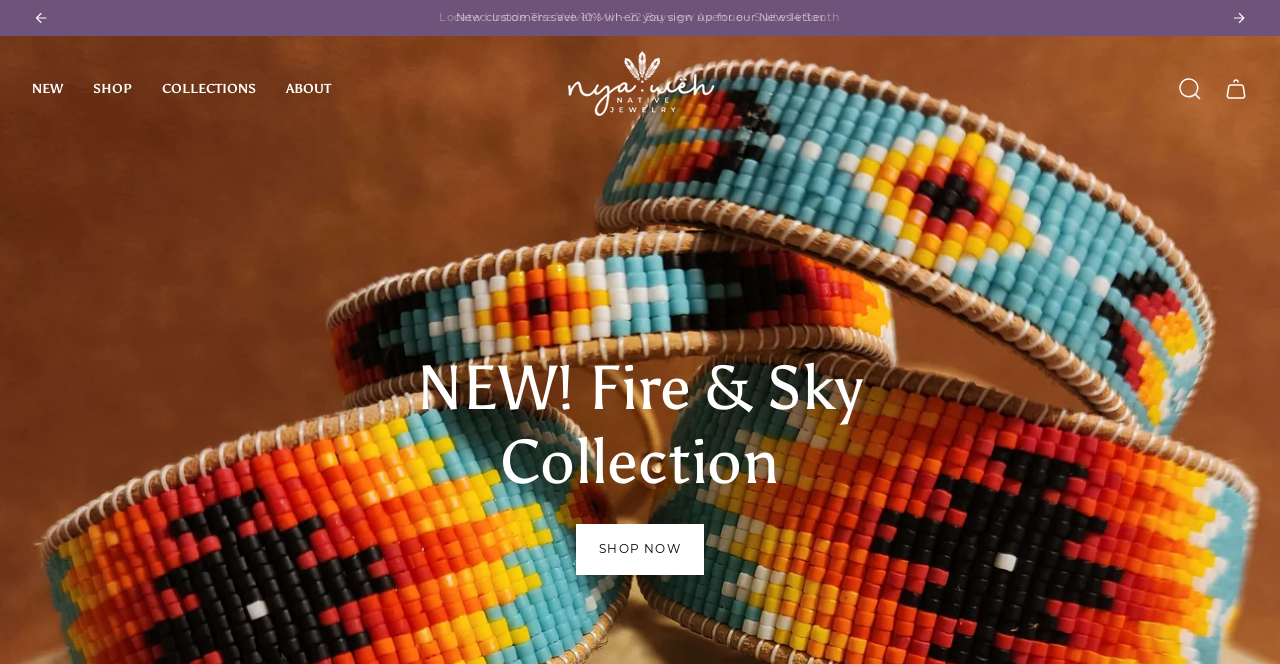Highlight the bounding box coordinates of the region I should click on to meet the following instruction: "Shop now".

[0.45, 0.789, 0.55, 0.865]